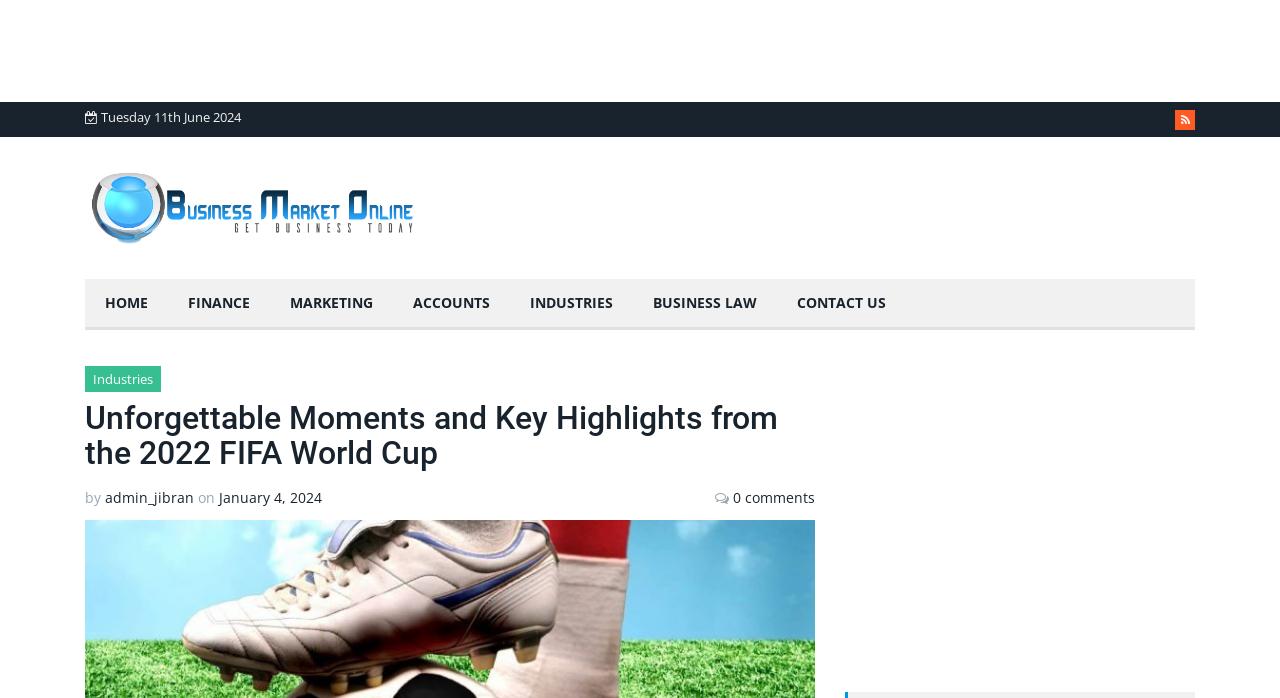Please identify the bounding box coordinates of the area that needs to be clicked to fulfill the following instruction: "Click the 'Post Comment' button."

None